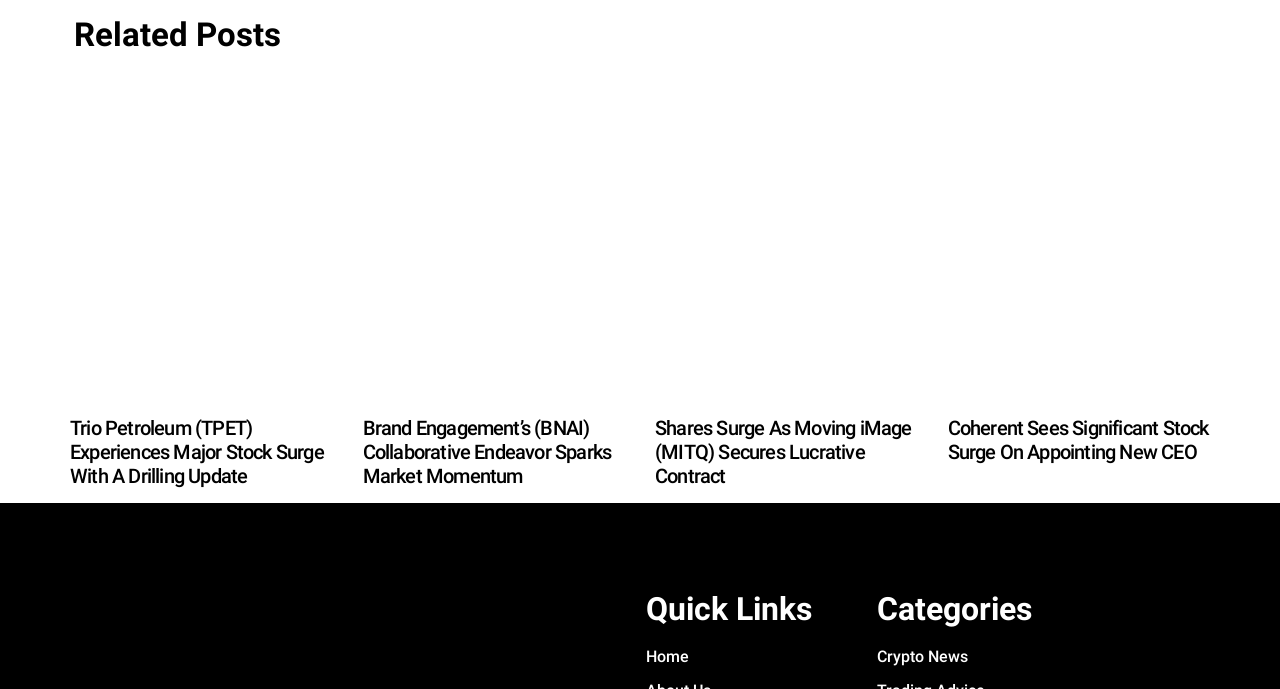Identify the bounding box coordinates for the region of the element that should be clicked to carry out the instruction: "browse Crypto News". The bounding box coordinates should be four float numbers between 0 and 1, i.e., [left, top, right, bottom].

[0.685, 0.936, 0.827, 0.971]